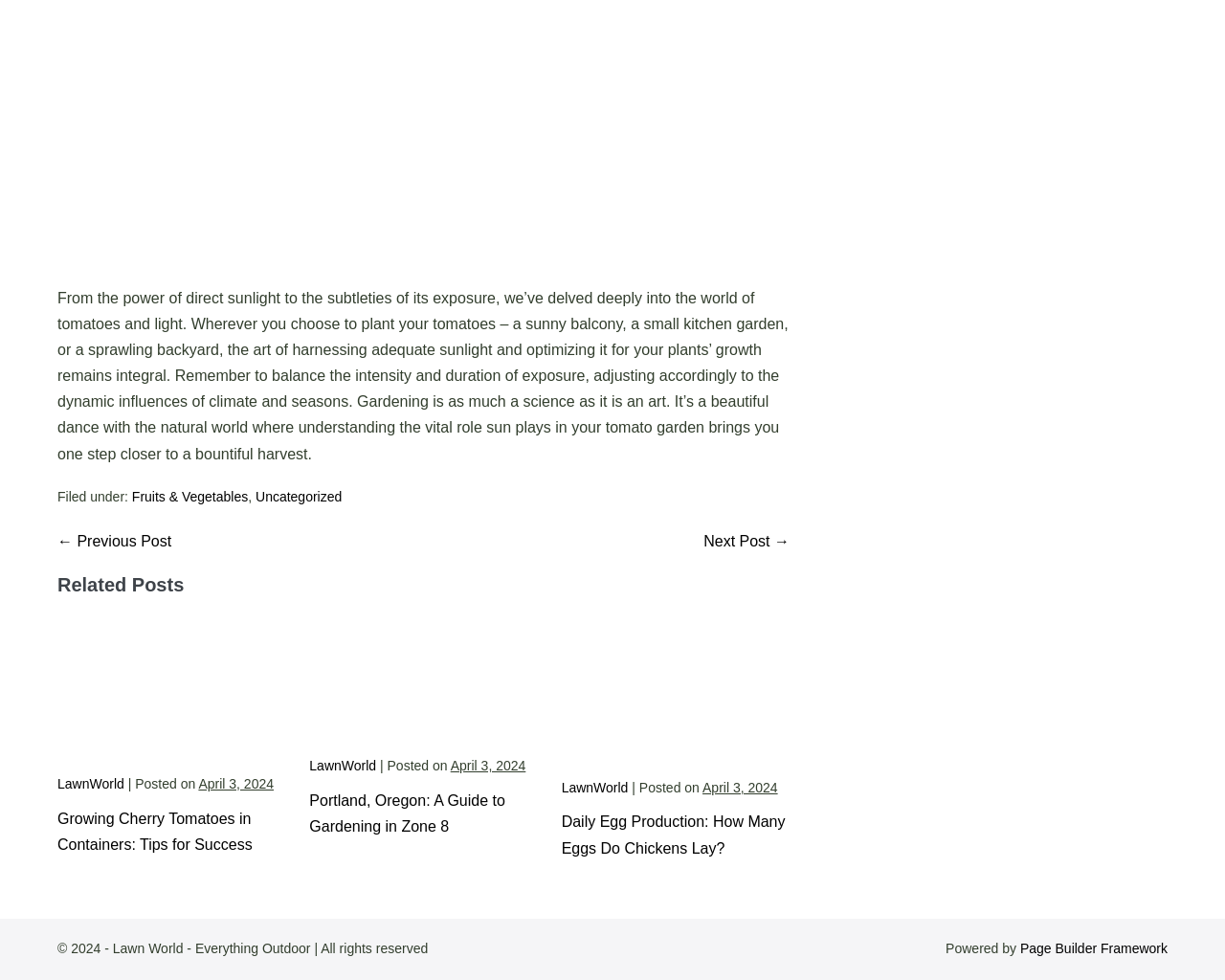Using the information in the image, could you please answer the following question in detail:
What is the posting date of the related posts?

The posting date of the related posts can be found below each post title, and it is consistently April 3, 2024 for all three posts.